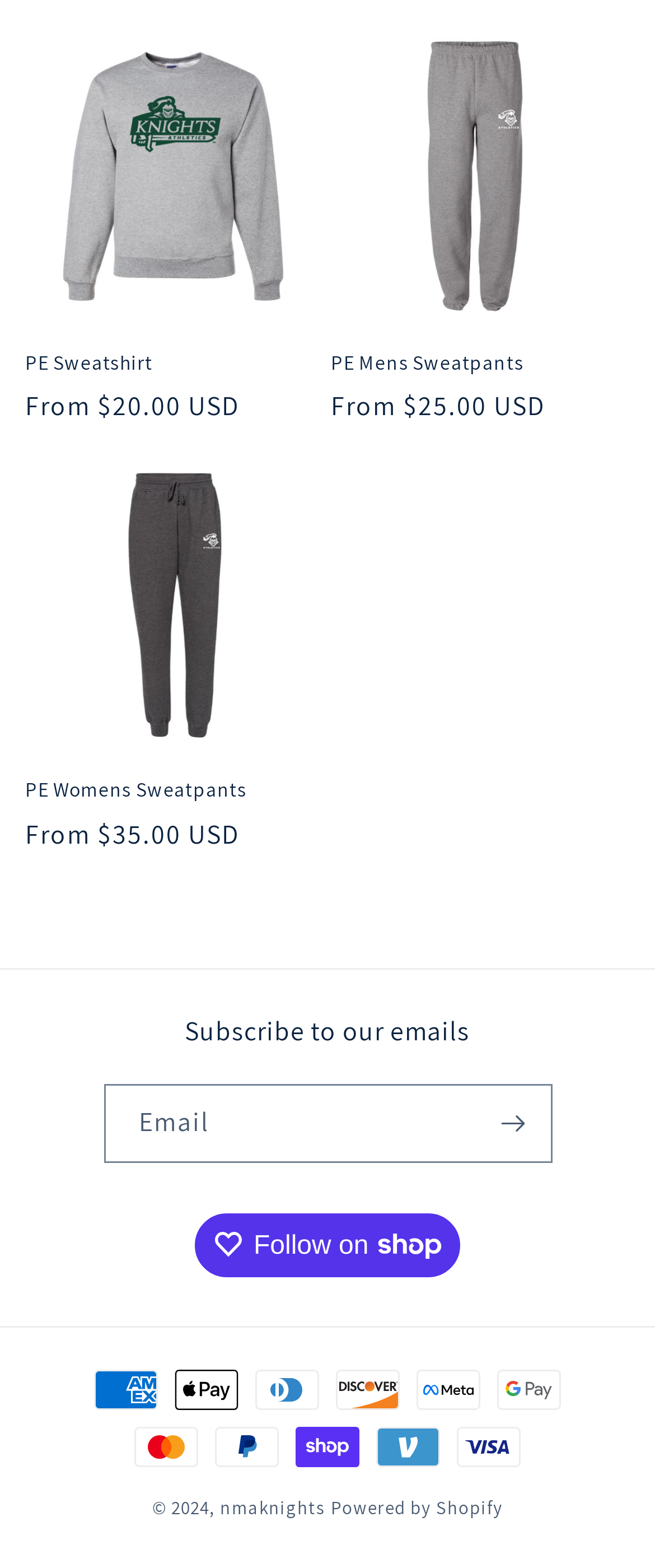Find the bounding box coordinates for the UI element that matches this description: "parent_node: Email name="contact[email]" placeholder="Email"".

[0.16, 0.692, 0.84, 0.74]